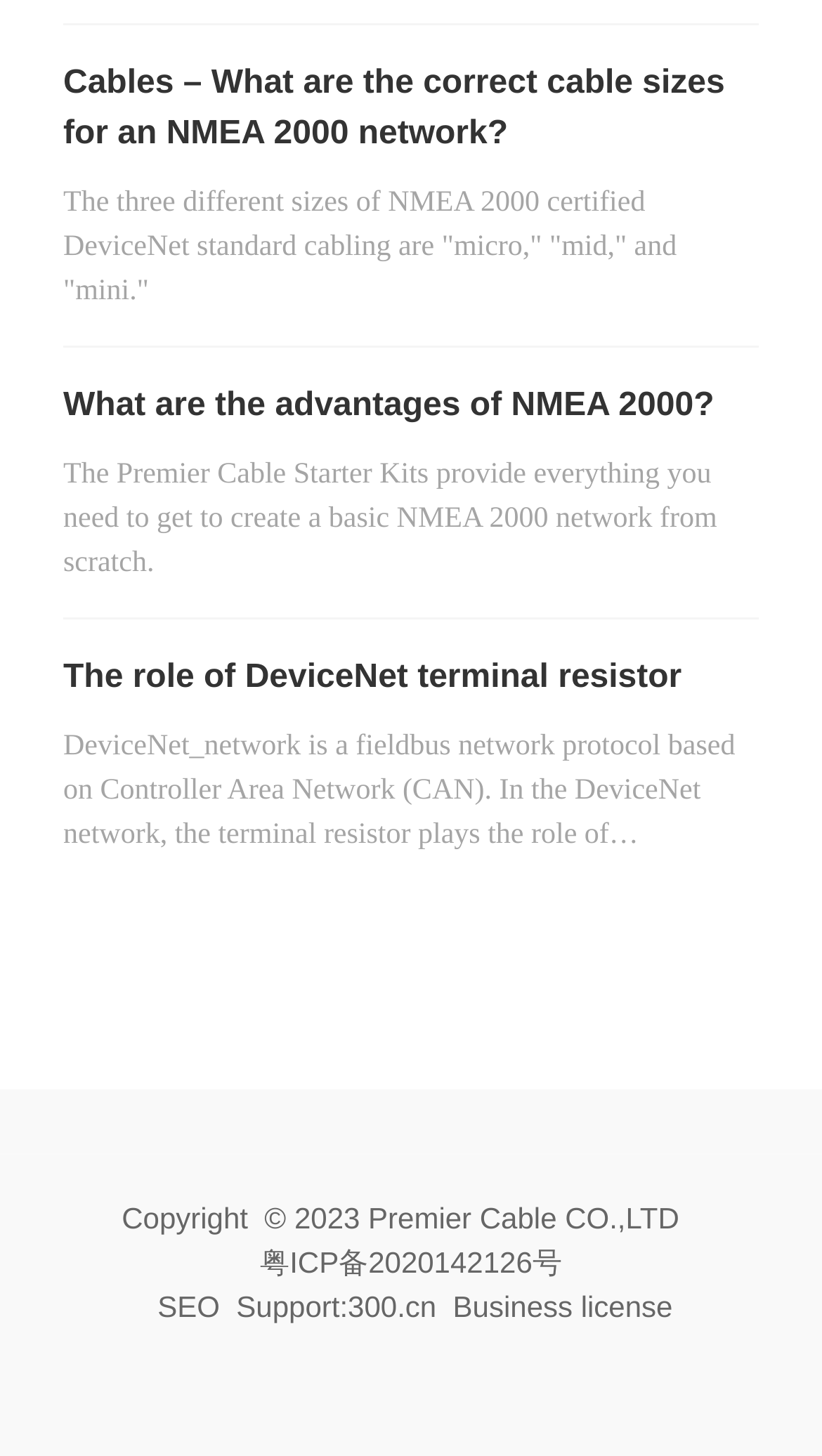What is the purpose of the Premier Cable Starter Kits?
Examine the image and give a concise answer in one word or a short phrase.

create a basic NMEA 2000 network